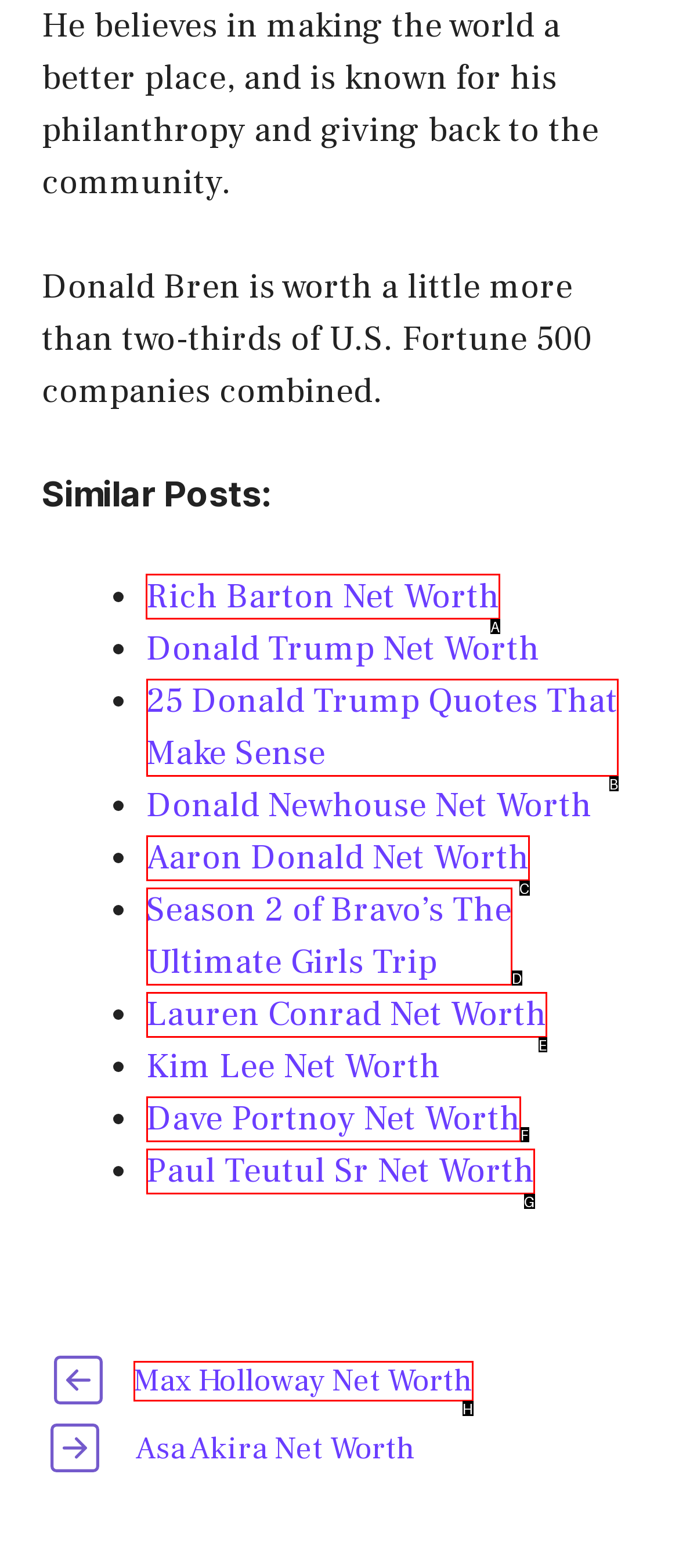Tell me which element should be clicked to achieve the following objective: View Rich Barton's net worth
Reply with the letter of the correct option from the displayed choices.

A